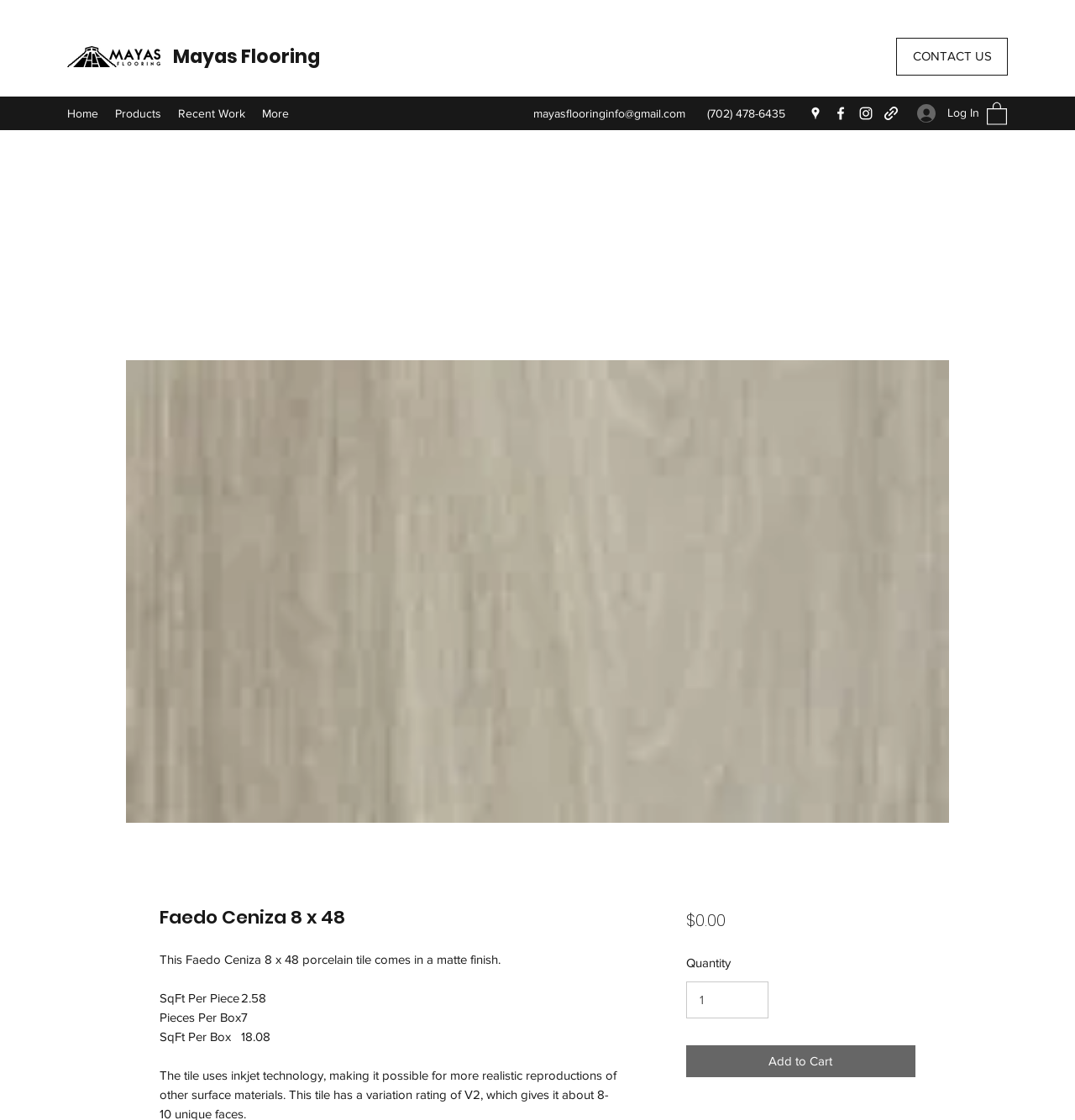Please find the bounding box coordinates of the section that needs to be clicked to achieve this instruction: "Change the 'Quantity'".

[0.638, 0.876, 0.715, 0.909]